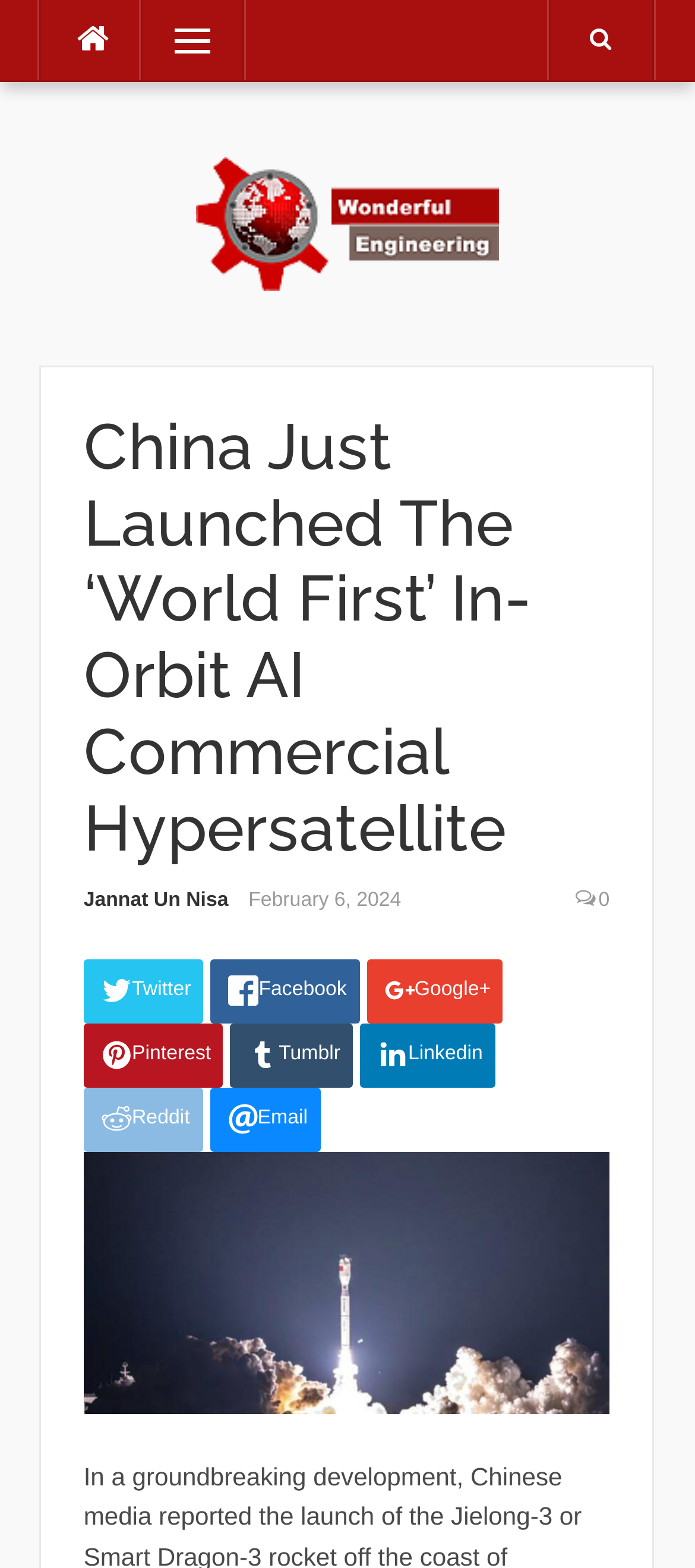Determine the bounding box coordinates of the clickable region to carry out the instruction: "Click on the 'Menu' link".

[0.206, 0.0, 0.35, 0.052]